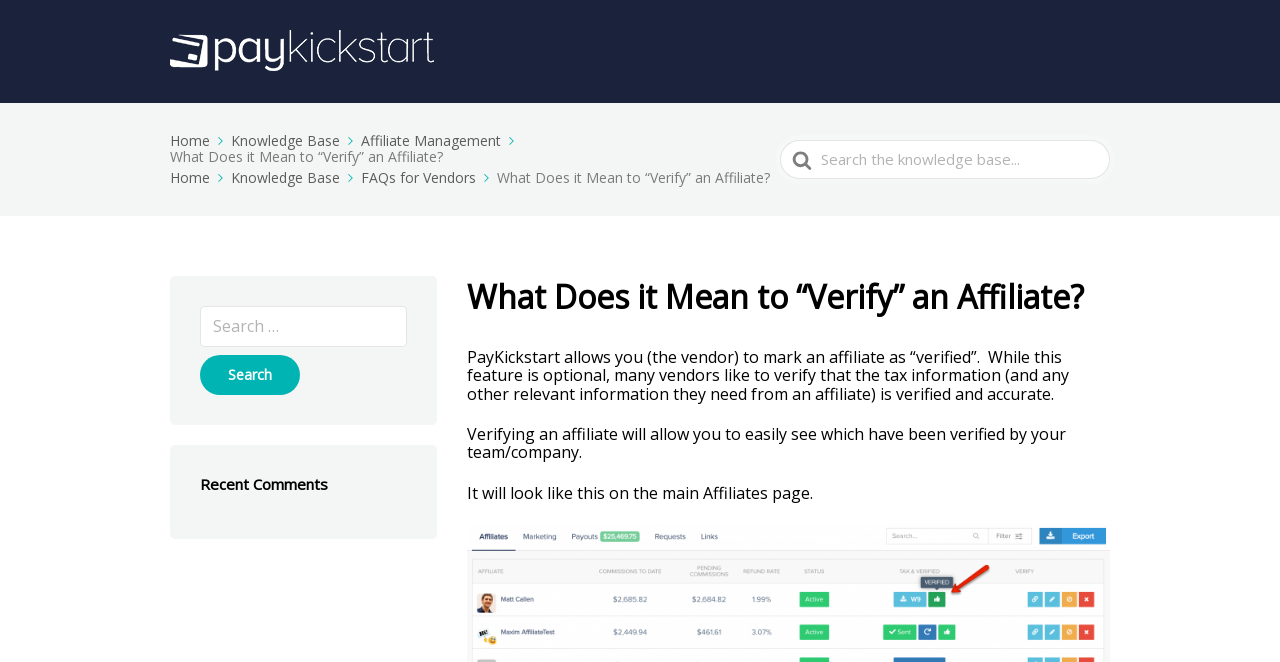Specify the bounding box coordinates of the area to click in order to execute this command: 'click on Search button'. The coordinates should consist of four float numbers ranging from 0 to 1, and should be formatted as [left, top, right, bottom].

[0.156, 0.536, 0.234, 0.596]